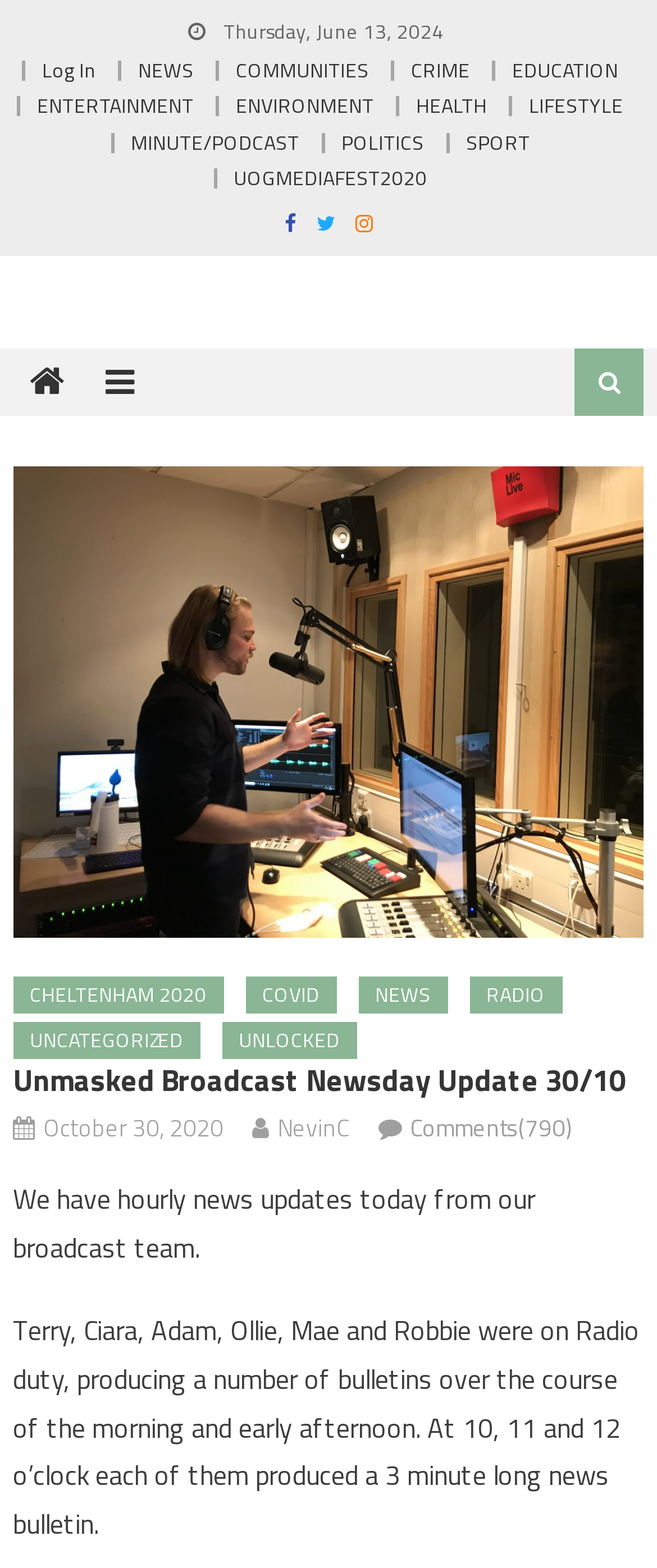How many comments are there on this news update?
Observe the image and answer the question with a one-word or short phrase response.

790